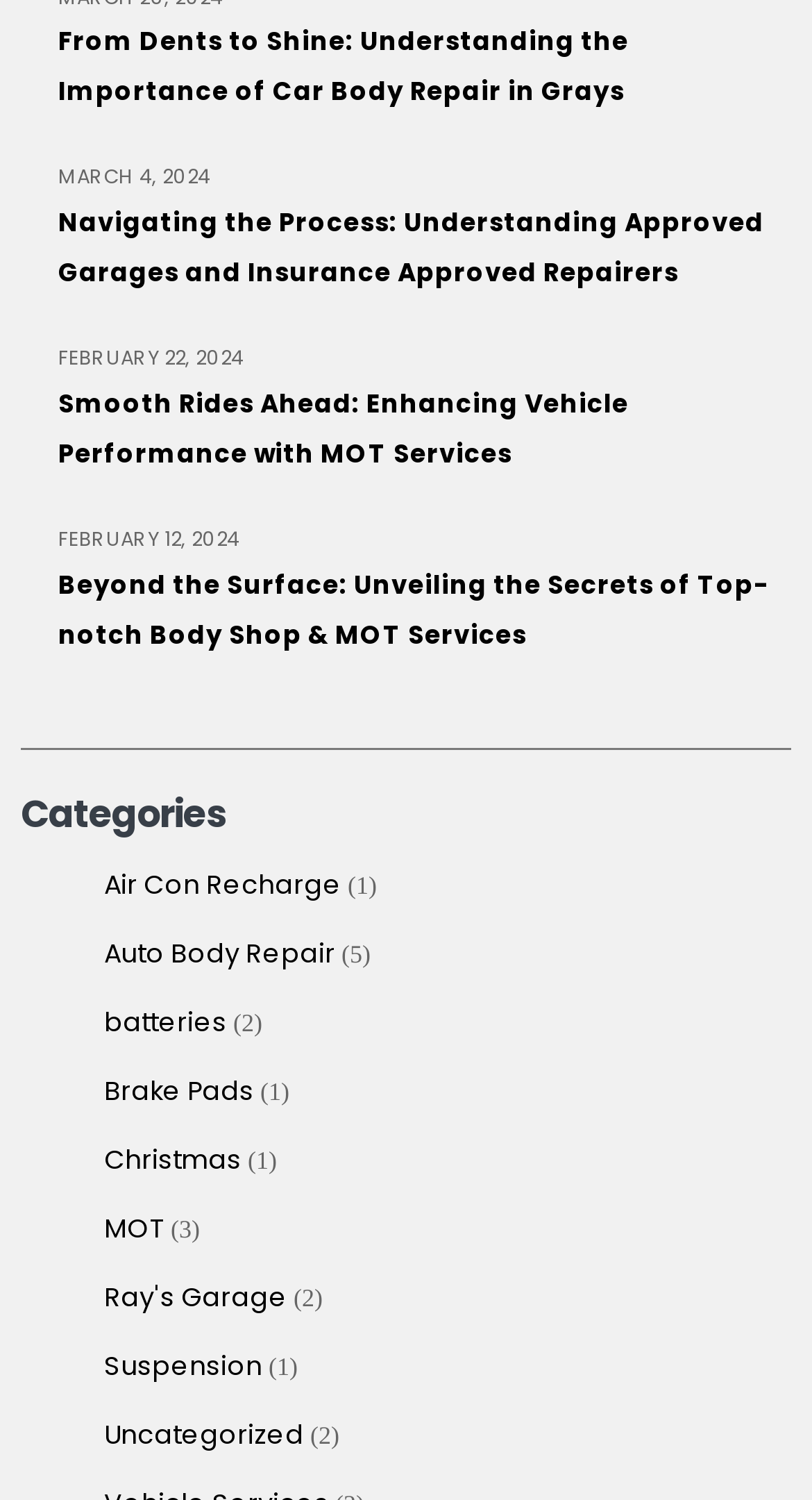Identify the bounding box coordinates of the part that should be clicked to carry out this instruction: "Explore the category of Air Con Recharge".

[0.072, 0.566, 0.421, 0.612]